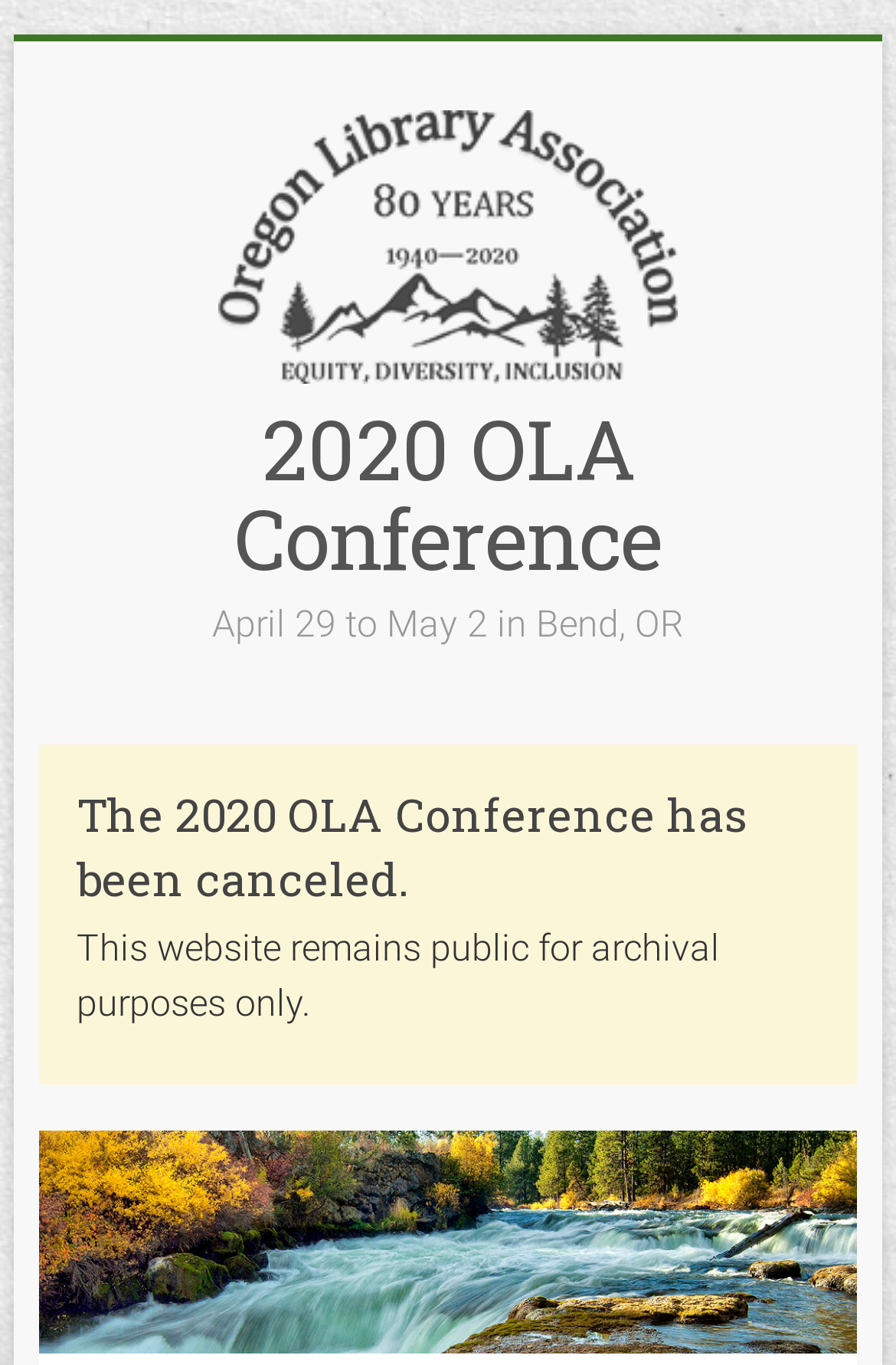Using floating point numbers between 0 and 1, provide the bounding box coordinates in the format (top-left x, top-left y, bottom-right x, bottom-right y). Locate the UI element described here: alt="2020 OLA conference logo"

[0.244, 0.081, 0.756, 0.113]